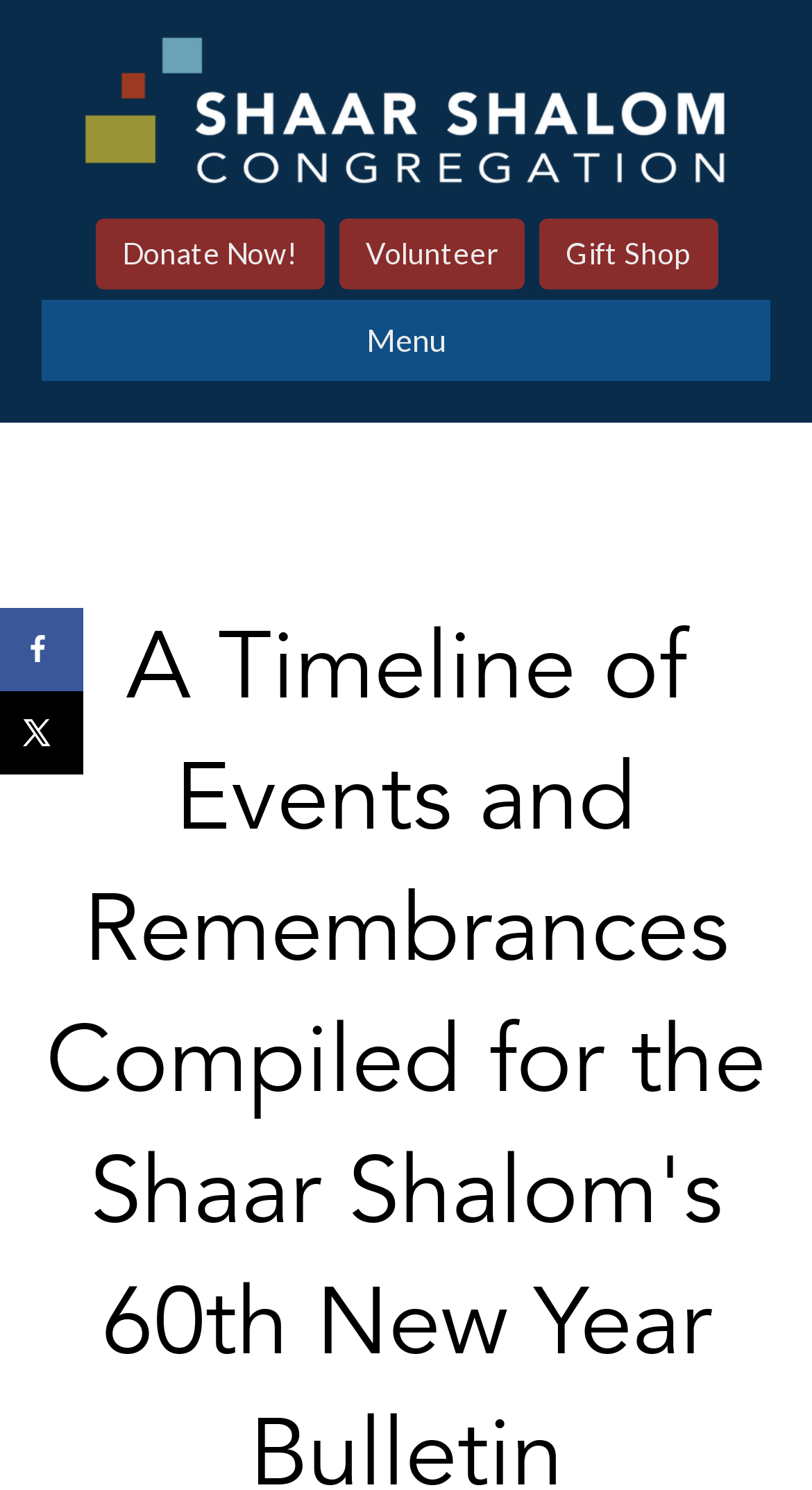What are the three main links on the top?
From the screenshot, provide a brief answer in one word or phrase.

Donate Now!, Volunteer, Gift Shop